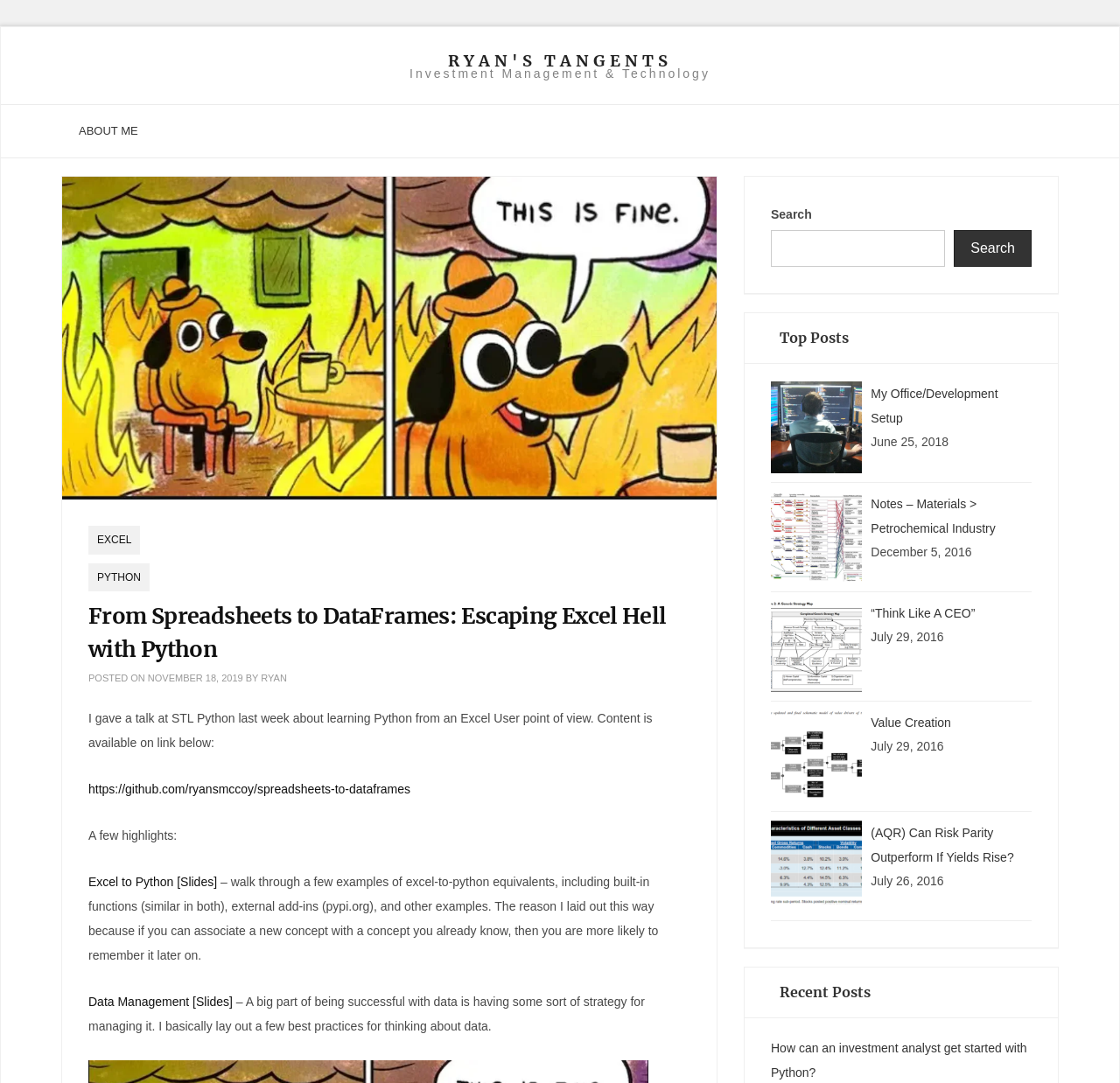Examine the image and give a thorough answer to the following question:
What is the date of the second 'Recent Post'?

I found the answer by looking at the 'Recent Posts' section, which lists several posts, but the dates are not mentioned for all of them, so I couldn't find the date of the second 'Recent Post'.